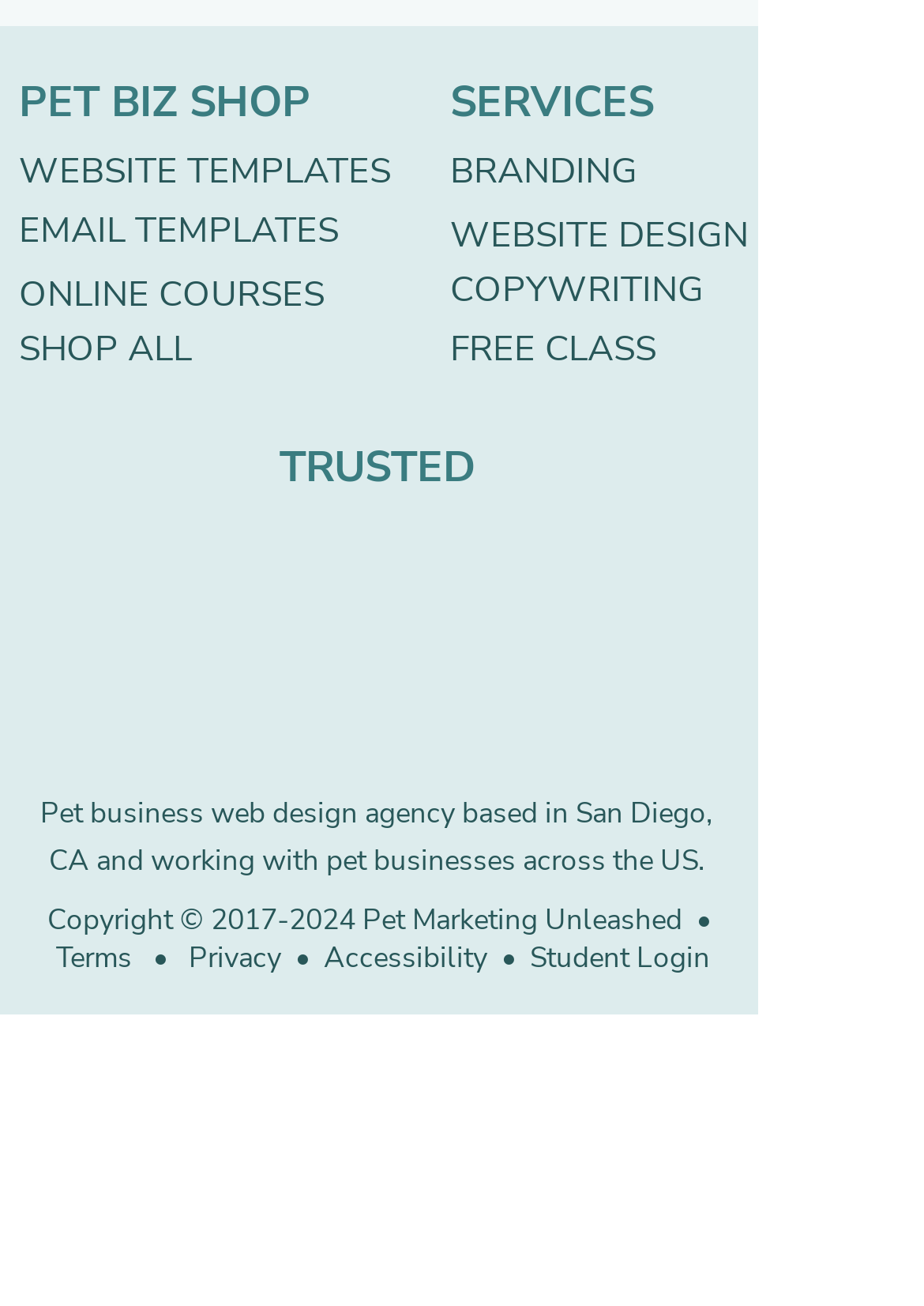Please identify the bounding box coordinates of the element's region that I should click in order to complete the following instruction: "Check Terms and Conditions". The bounding box coordinates consist of four float numbers between 0 and 1, i.e., [left, top, right, bottom].

[0.06, 0.719, 0.142, 0.748]